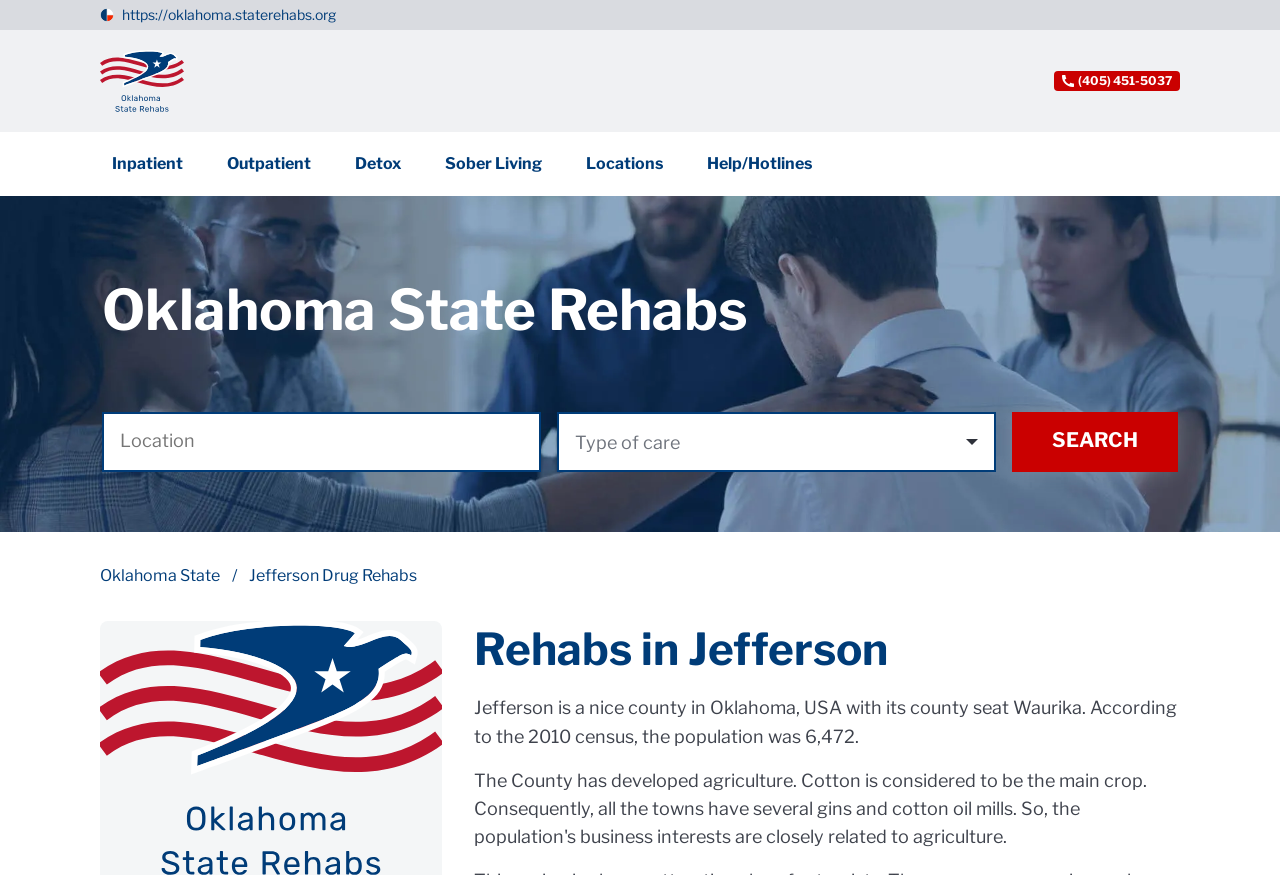Please give the bounding box coordinates of the area that should be clicked to fulfill the following instruction: "Call the phone number". The coordinates should be in the format of four float numbers from 0 to 1, i.e., [left, top, right, bottom].

[0.823, 0.081, 0.922, 0.104]